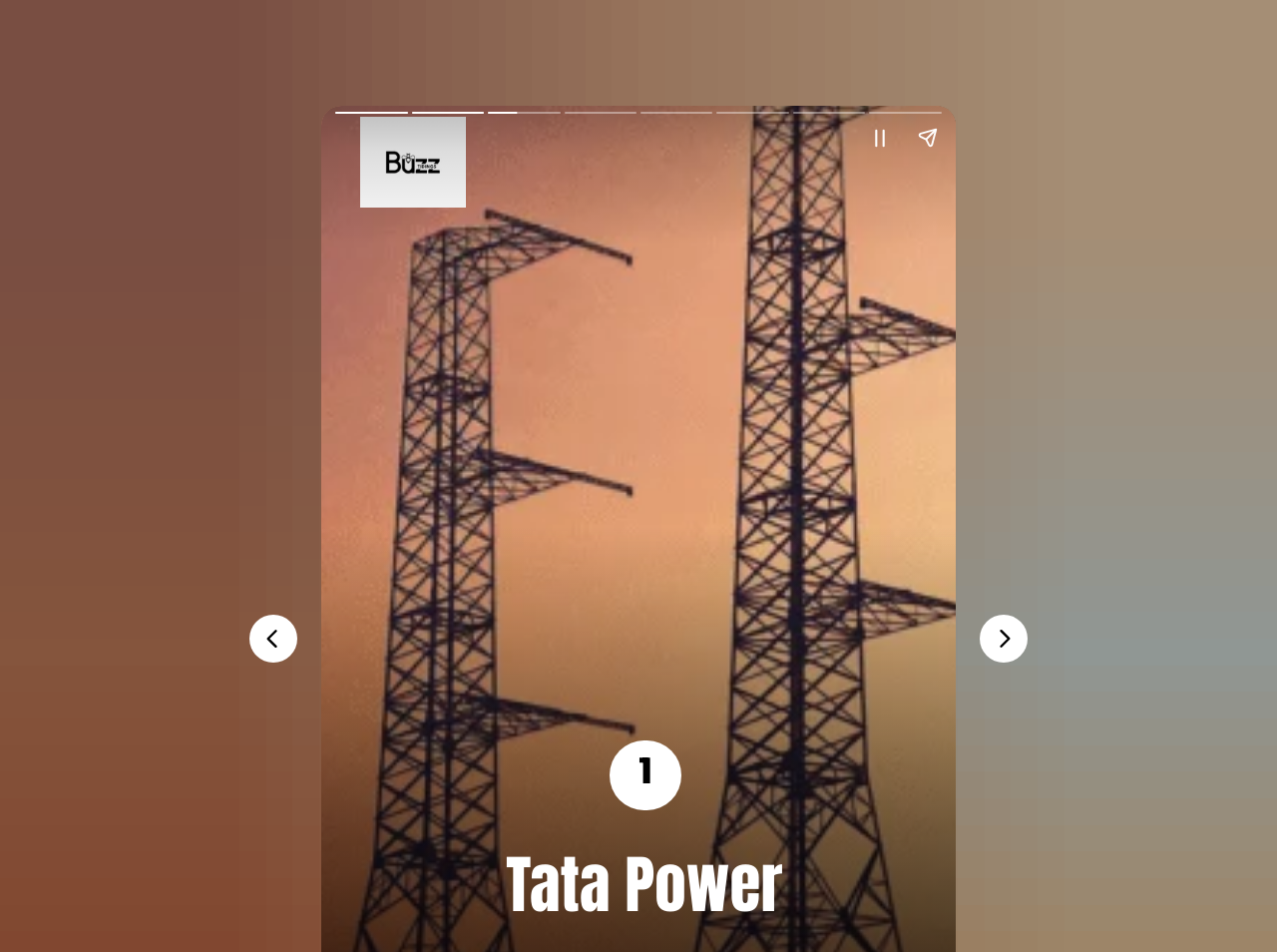Bounding box coordinates should be in the format (top-left x, top-left y, bottom-right x, bottom-right y) and all values should be floating point numbers between 0 and 1. Determine the bounding box coordinate for the UI element described as: aria-label="Pause story"

[0.67, 0.119, 0.708, 0.169]